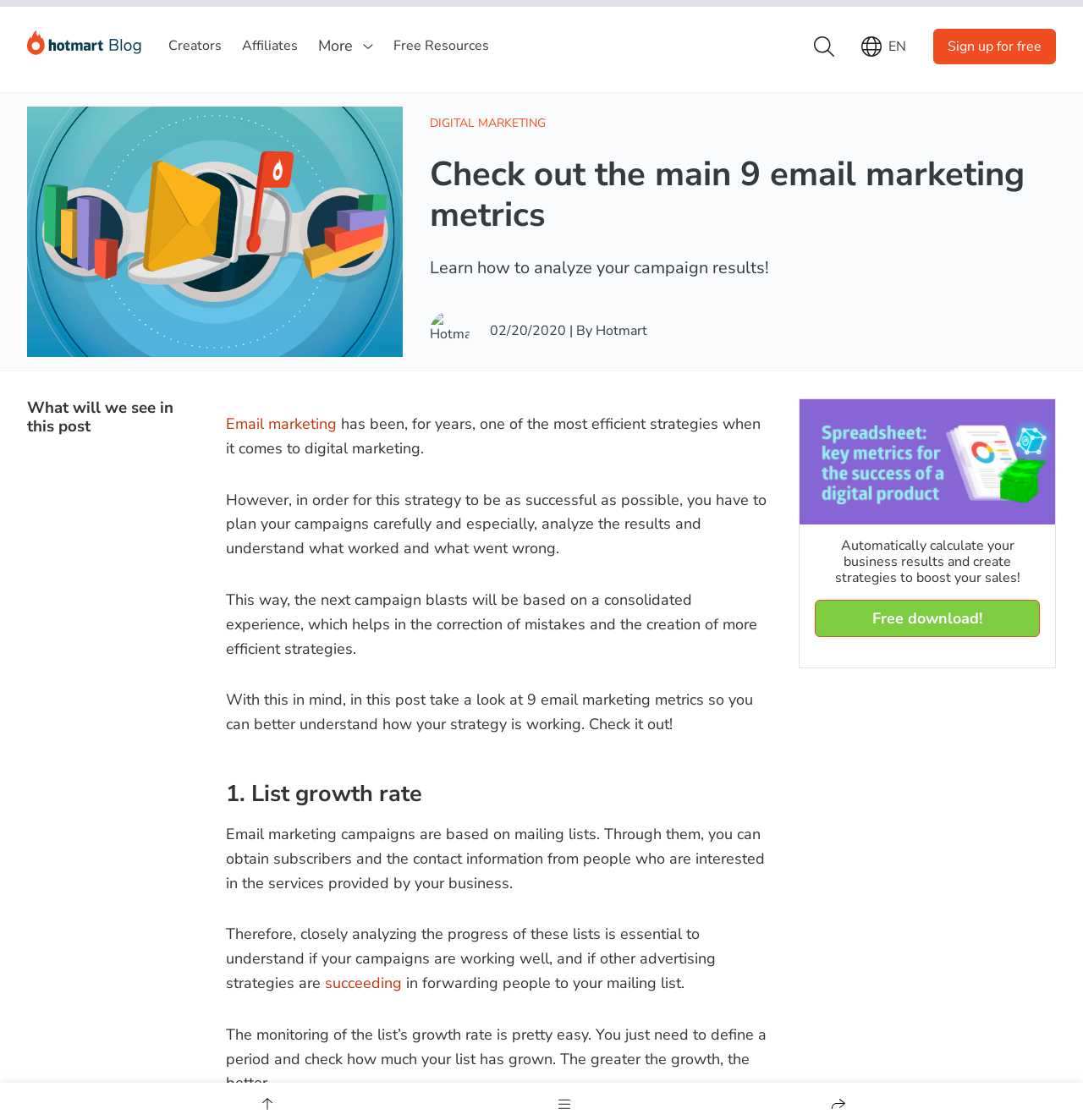Summarize the webpage in an elaborate manner.

This webpage is about email marketing metrics, with a focus on improving campaigns. At the top, there is a navigation menu with links to "Início", "Creators", "Affiliates", and "Free Resources". To the right of the navigation menu, there is a logo and a dropdown menu with language options.

Below the navigation menu, there is a prominent section with a heading "Check out the main 9 email marketing metrics" and a brief introduction to the importance of analyzing campaign results. This section also features an illustration related to email marketing metrics.

The main content of the webpage is divided into sections, each discussing a specific email marketing metric. The first section is about list growth rate, which is essential for understanding the success of email marketing campaigns. The section explains how to monitor the list's growth rate and its importance.

Throughout the webpage, there are several images, including illustrations, logos, and icons. Some of these images are decorative, while others are used to break up the text or illustrate a point. There are also several links to related resources, including a downloadable spreadsheet for calculating business results.

At the bottom of the webpage, there are three small images, which appear to be decorative or used for spacing. Overall, the webpage has a clean and organized layout, making it easy to read and navigate.